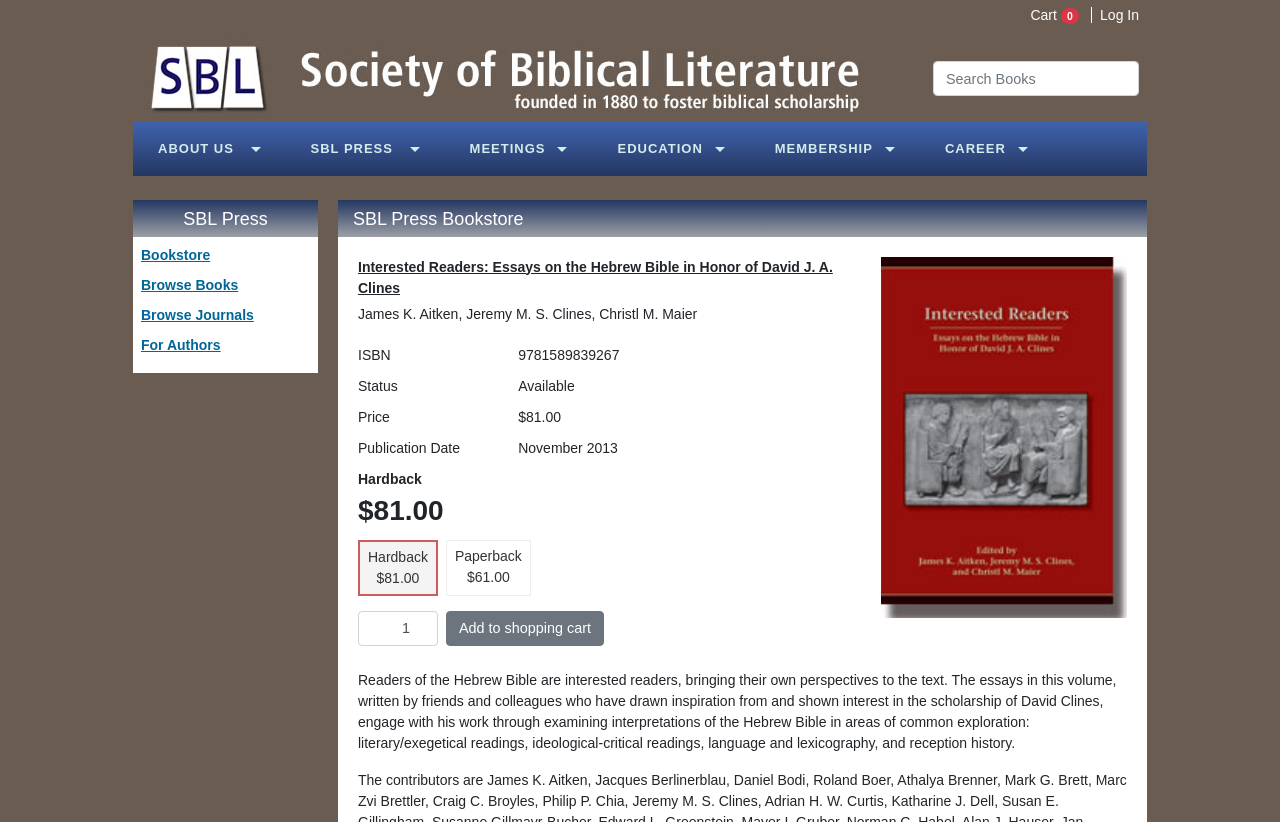What is the ISBN of the book?
Answer the question with as much detail as possible.

I determined the answer by looking at the static text element '9781589839267' located at [0.405, 0.422, 0.484, 0.441] which is associated with the 'ISBN' label, indicating the ISBN of the book.